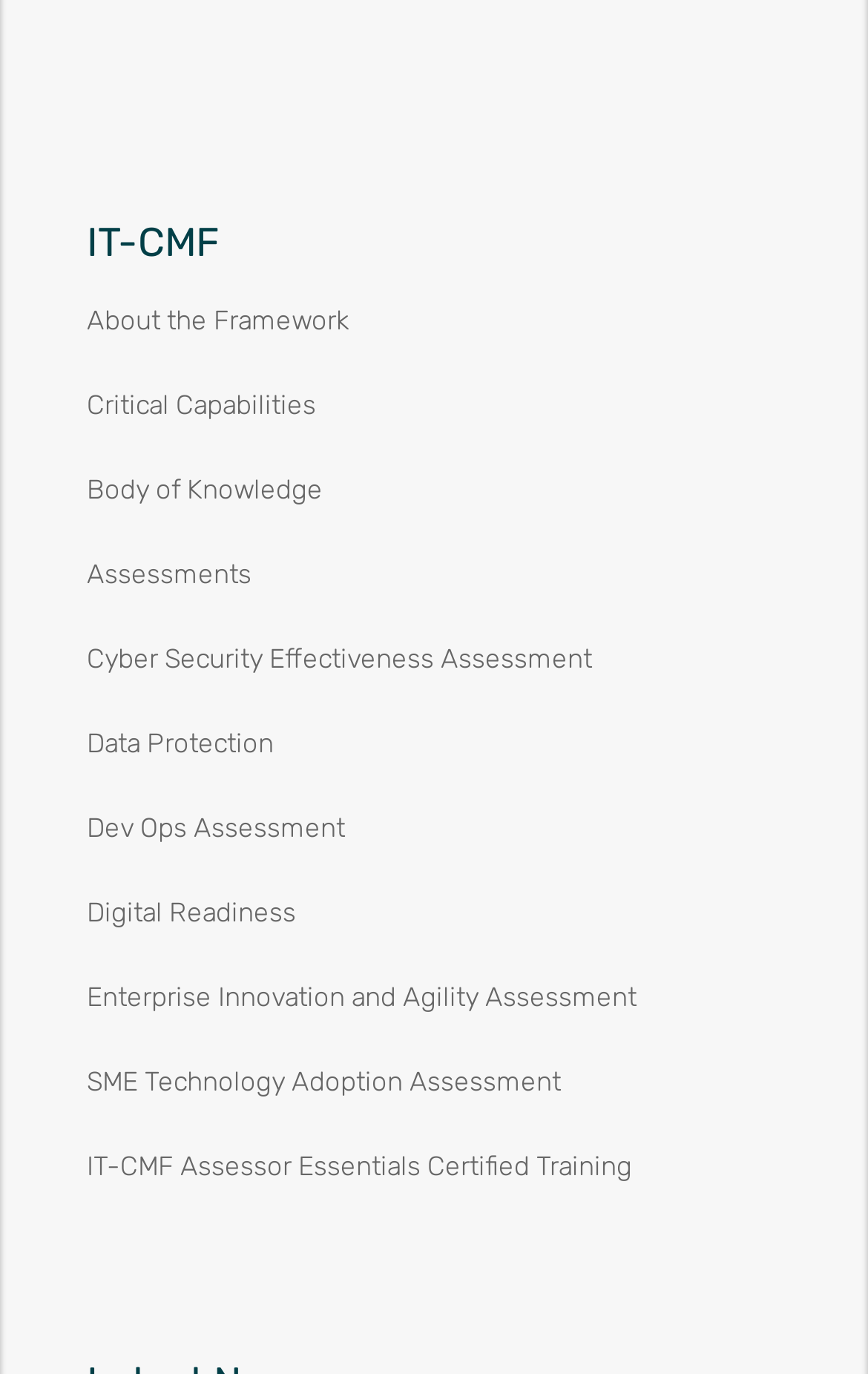Identify the bounding box coordinates for the UI element mentioned here: "Digital Readiness". Provide the coordinates as four float values between 0 and 1, i.e., [left, top, right, bottom].

[0.1, 0.652, 0.341, 0.675]